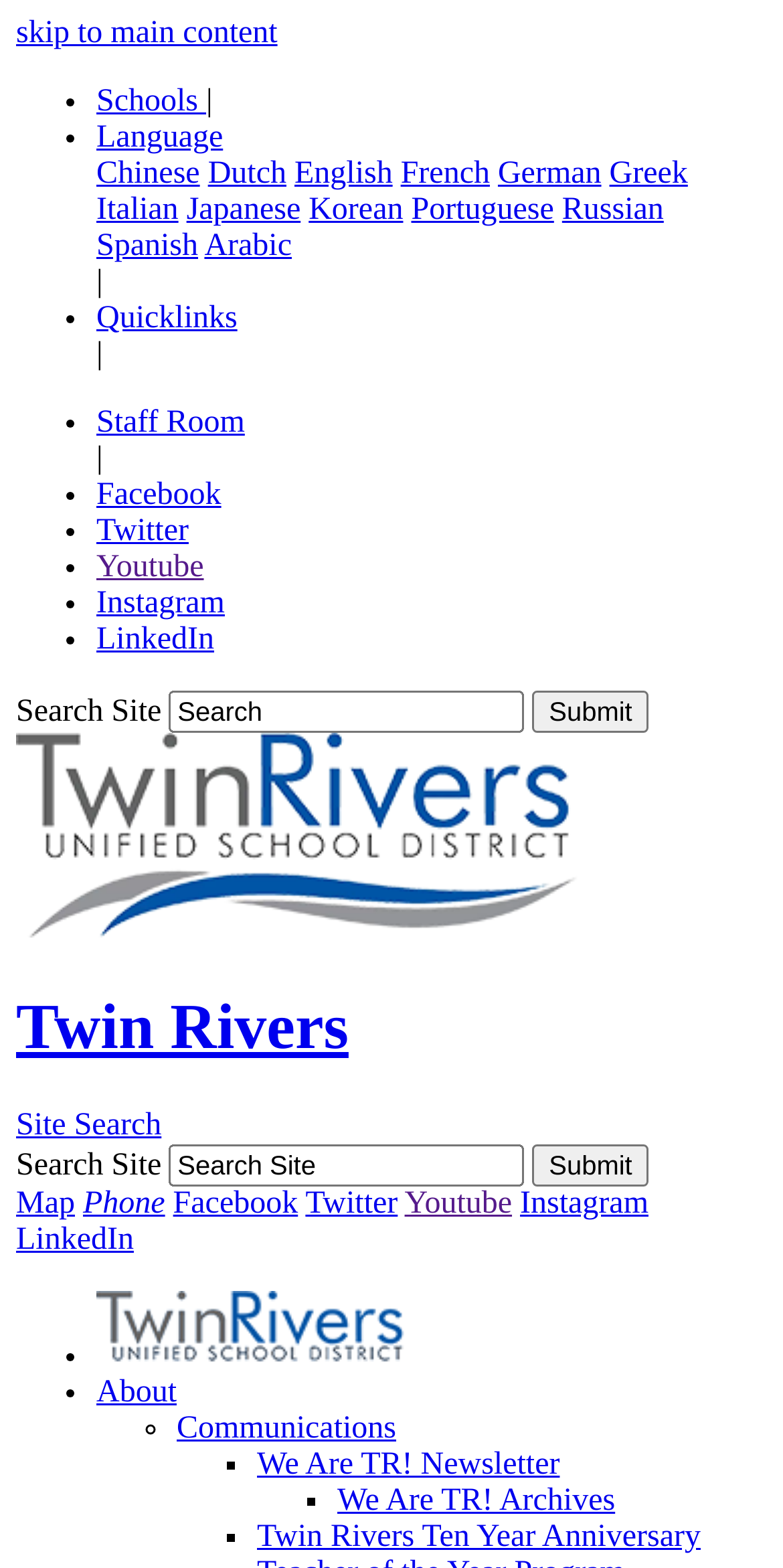Please answer the following question using a single word or phrase: 
What is the last menu item in the submenu?

Twin Rivers Ten Year Anniversary